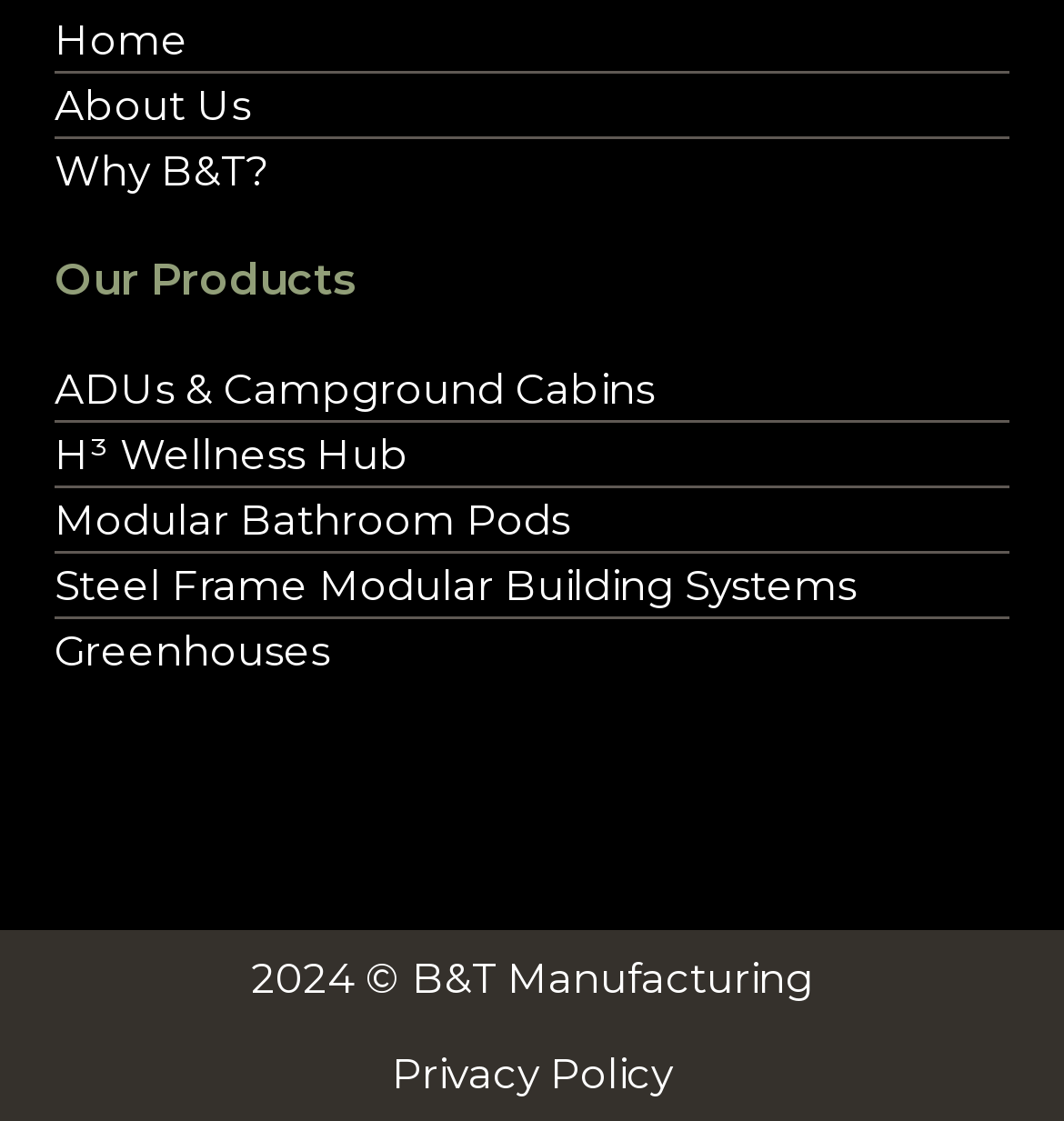Kindly determine the bounding box coordinates for the area that needs to be clicked to execute this instruction: "learn about the company".

[0.051, 0.067, 0.949, 0.125]